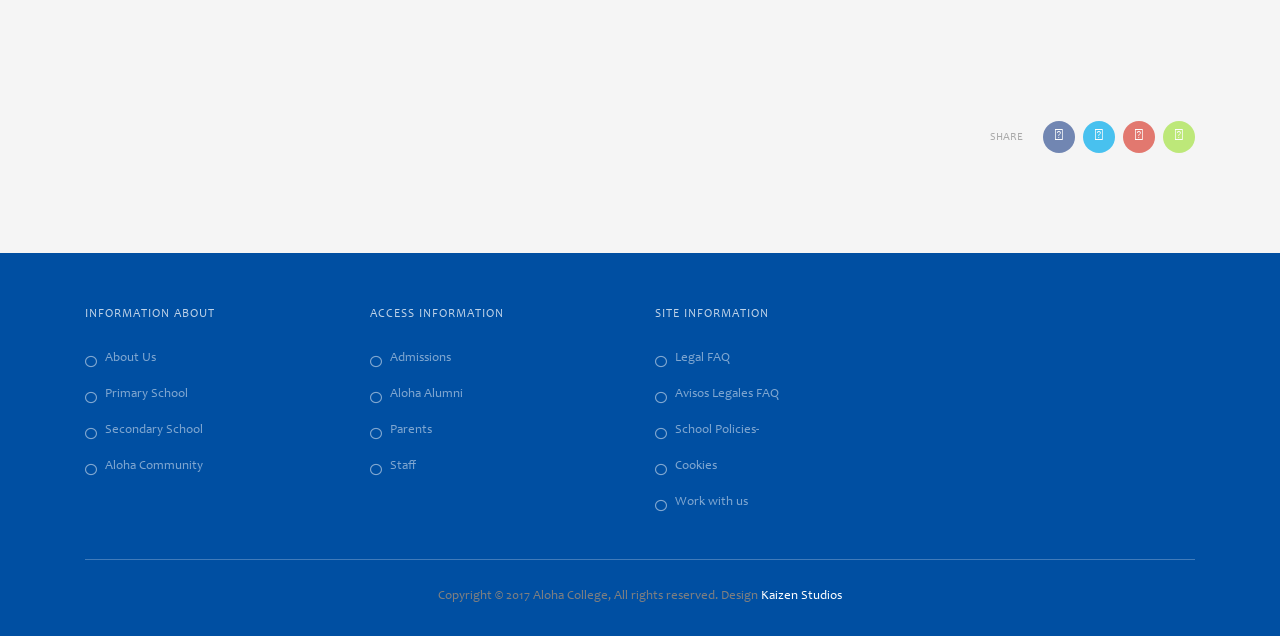Identify the bounding box coordinates for the region of the element that should be clicked to carry out the instruction: "Visit Kaizen Studios website". The bounding box coordinates should be four float numbers between 0 and 1, i.e., [left, top, right, bottom].

[0.595, 0.928, 0.658, 0.948]